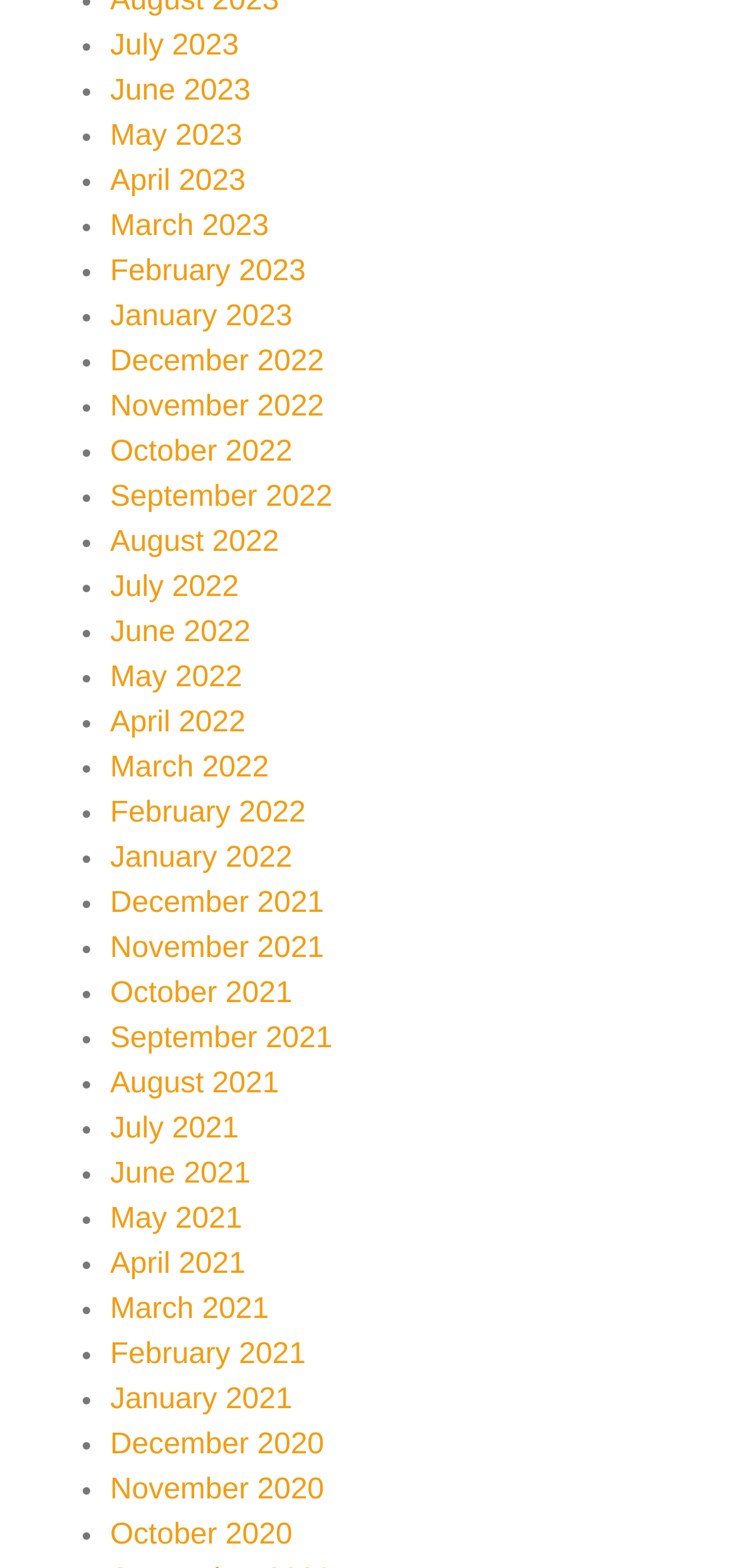Identify the bounding box coordinates of the specific part of the webpage to click to complete this instruction: "View January 2023".

[0.15, 0.192, 0.399, 0.212]